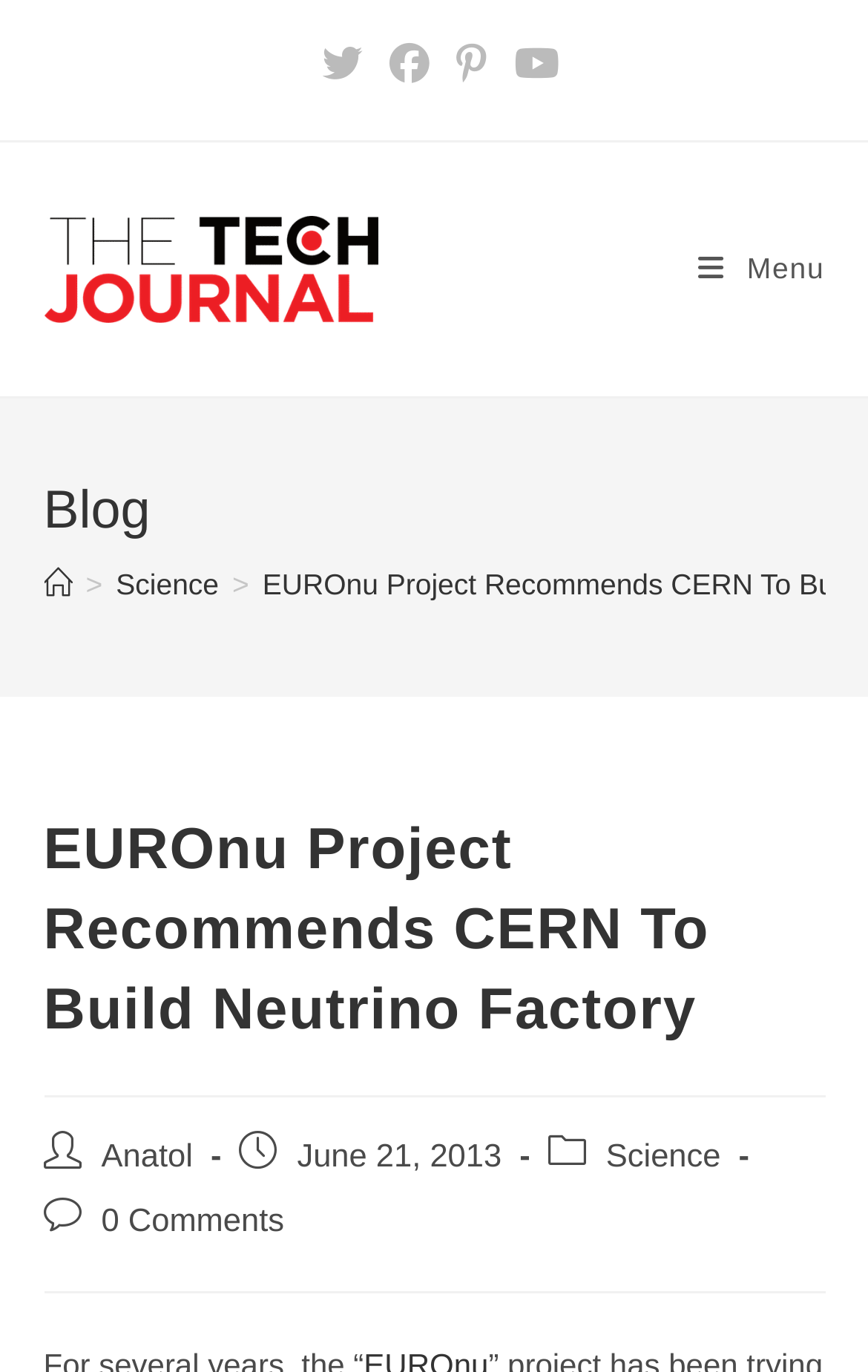Find the bounding box coordinates for the element that must be clicked to complete the instruction: "Visit The Tech Journal homepage". The coordinates should be four float numbers between 0 and 1, indicated as [left, top, right, bottom].

[0.05, 0.181, 0.435, 0.207]